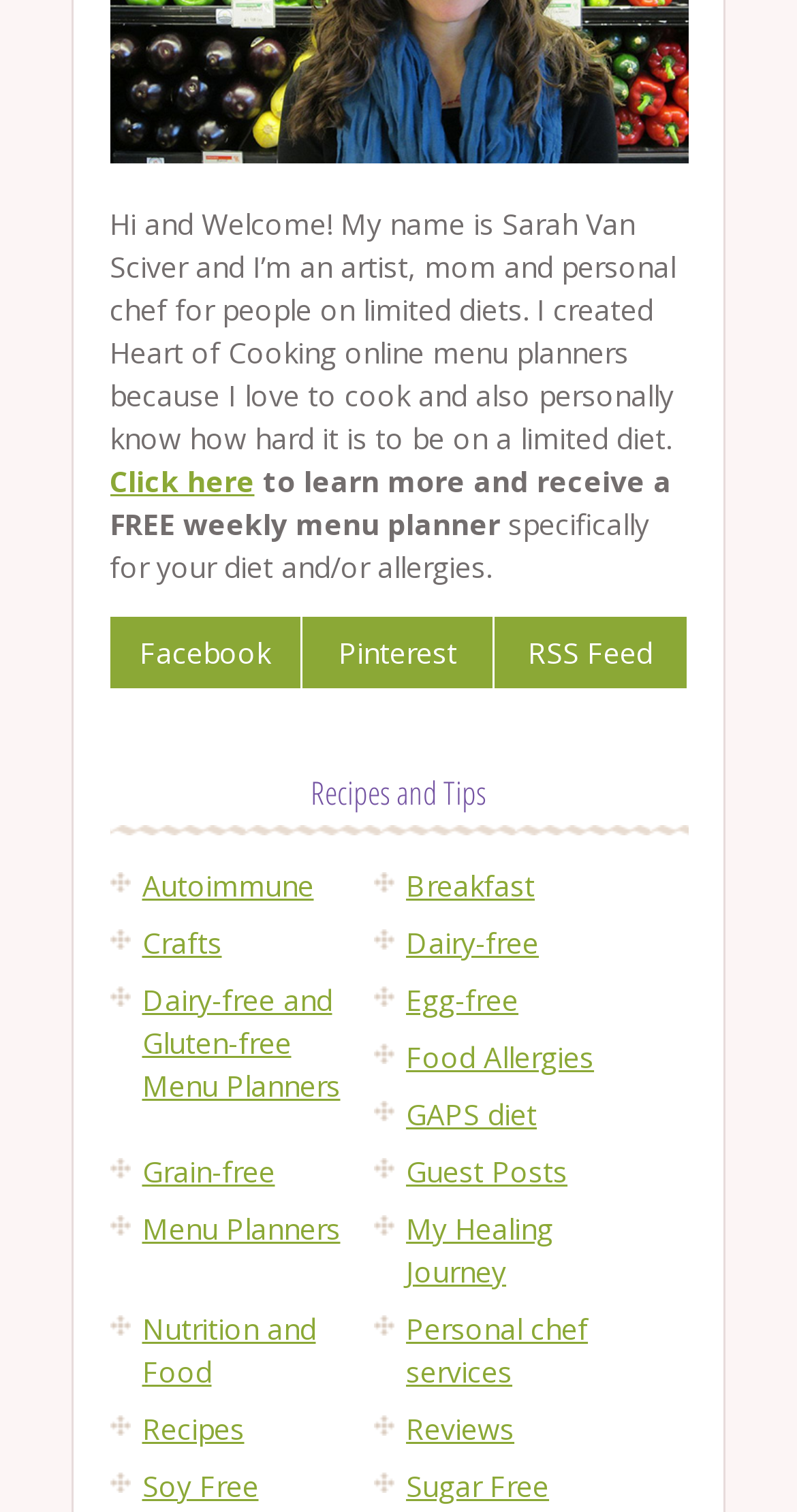Can you specify the bounding box coordinates for the region that should be clicked to fulfill this instruction: "Read about autoimmune recipes".

[0.178, 0.573, 0.394, 0.599]